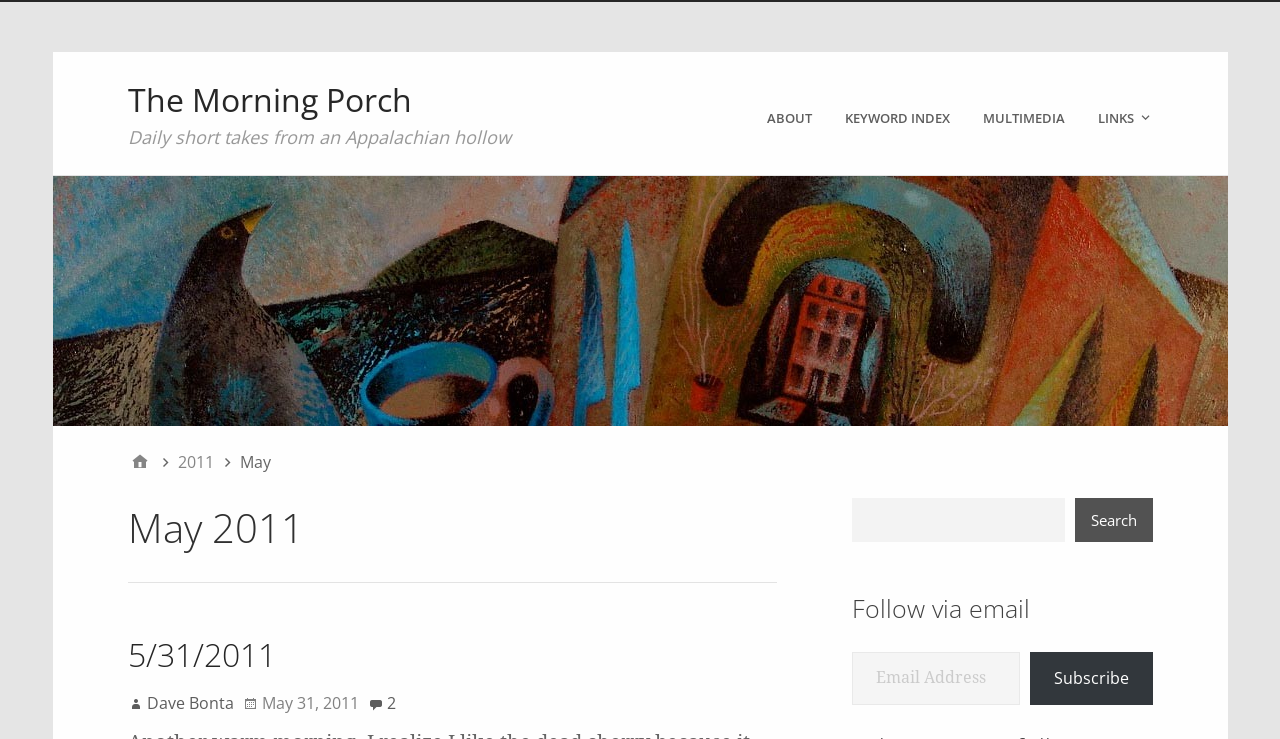What is the name of this blog?
Analyze the image and deliver a detailed answer to the question.

The name of this blog can be found in the heading element at the top of the page, which reads 'The Morning Porch'.